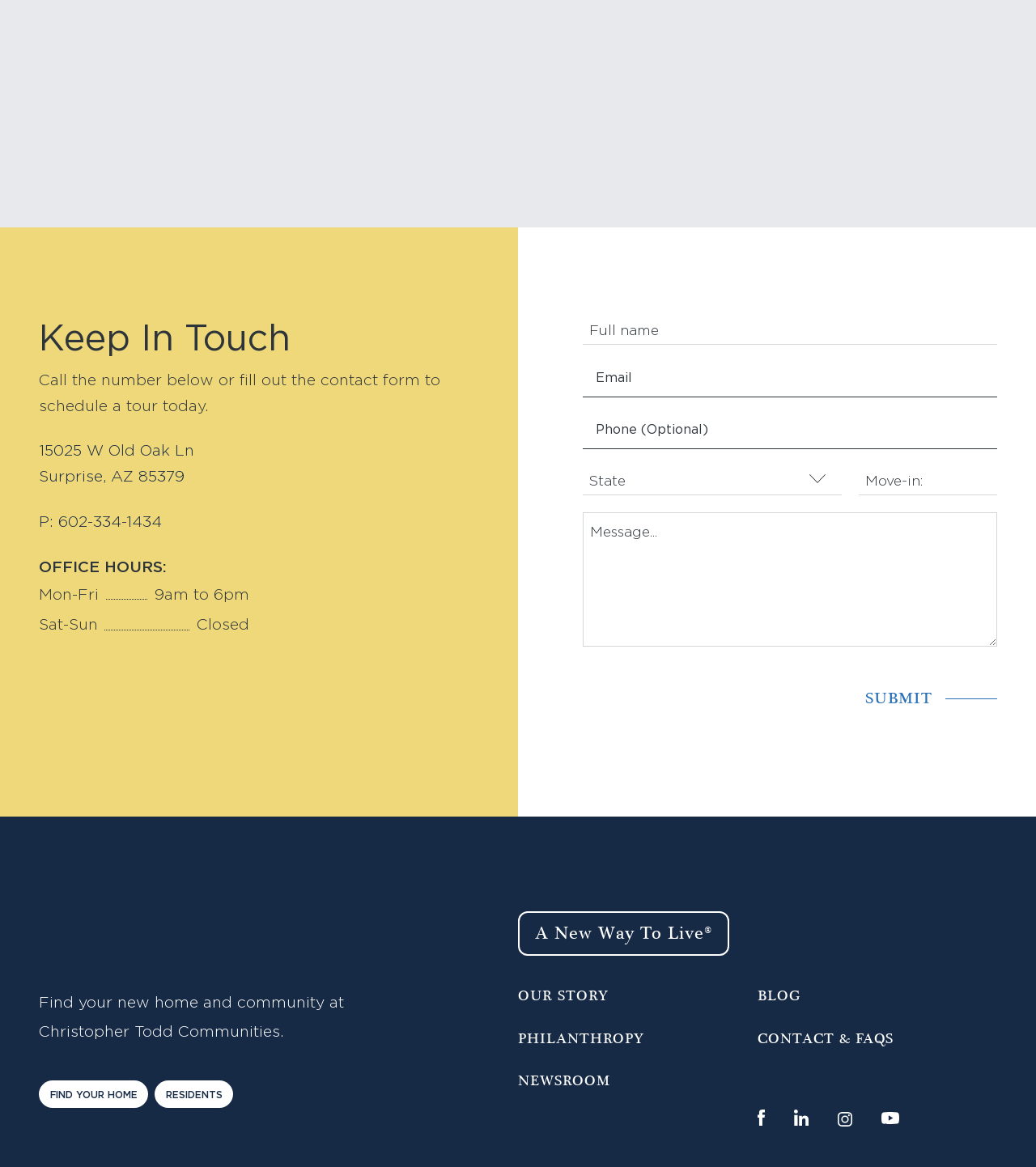Respond to the question below with a single word or phrase: How can I schedule a tour?

Call or fill out the contact form